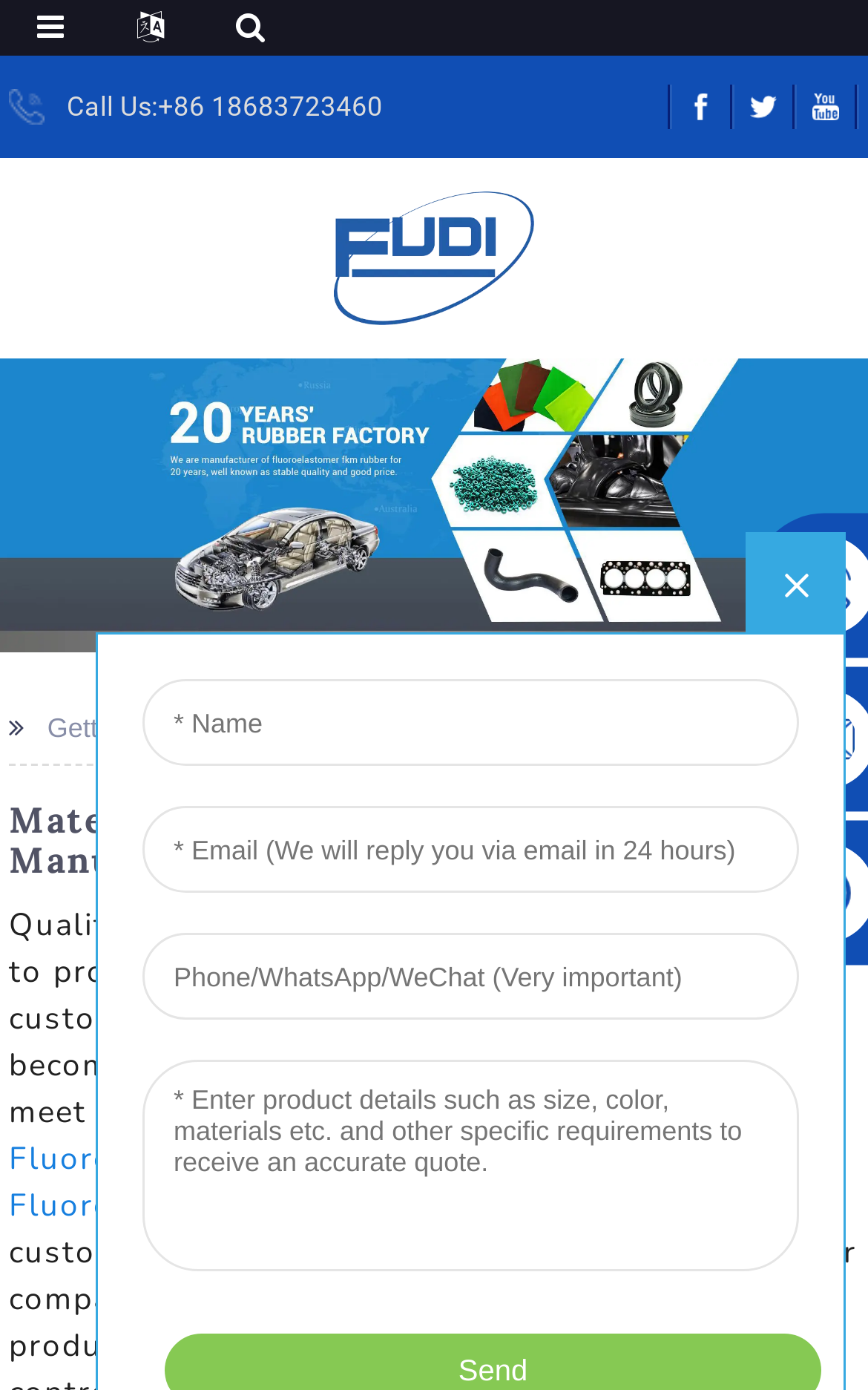Show the bounding box coordinates of the element that should be clicked to complete the task: "Learn about Seal Fkm".

[0.495, 0.852, 0.664, 0.883]